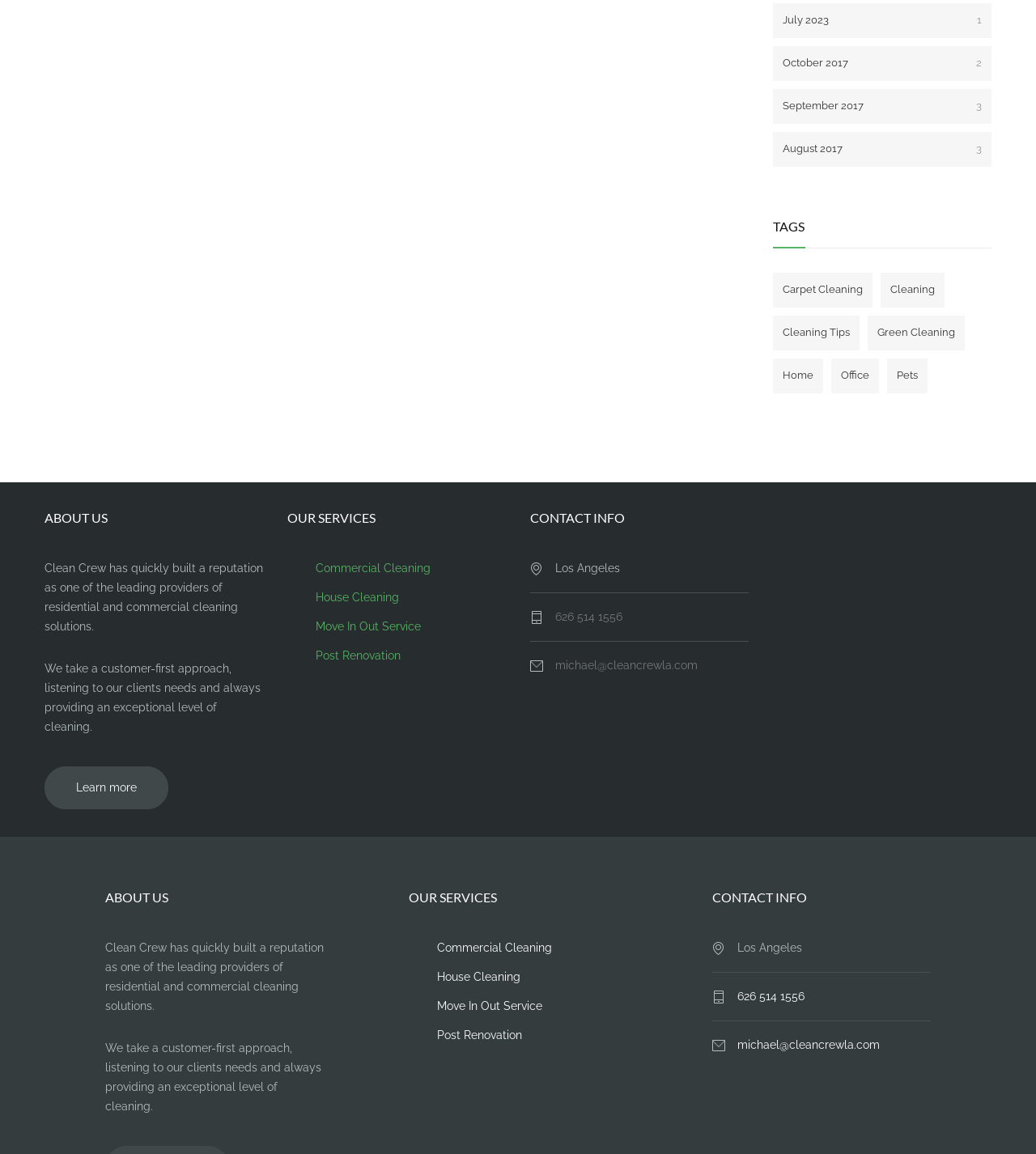Locate the bounding box coordinates of the clickable area to execute the instruction: "Read about technical articles". Provide the coordinates as four float numbers between 0 and 1, represented as [left, top, right, bottom].

None